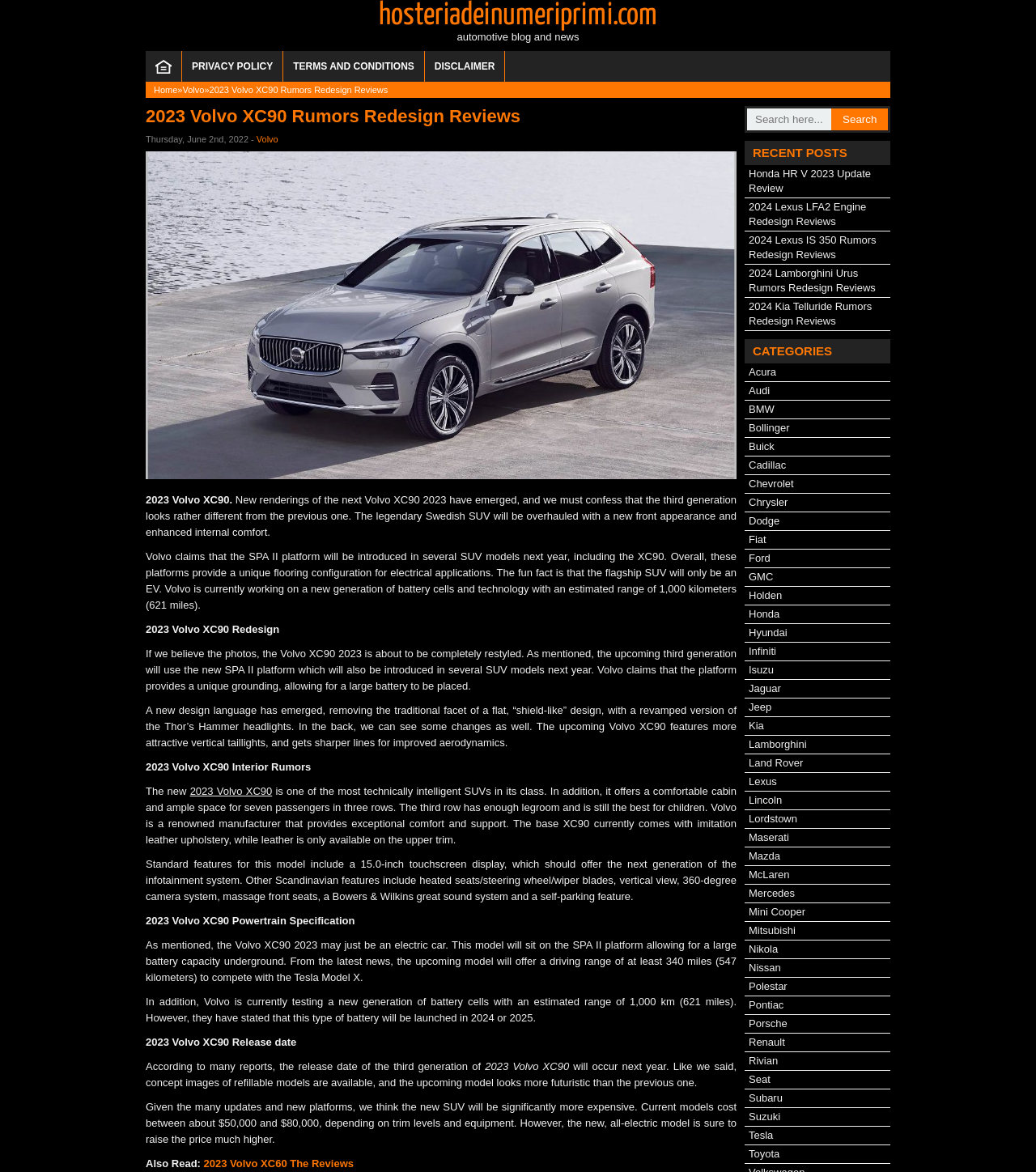Identify the bounding box coordinates for the UI element described as follows: "2023 Volvo XC60 The Reviews". Ensure the coordinates are four float numbers between 0 and 1, formatted as [left, top, right, bottom].

[0.196, 0.988, 0.341, 0.998]